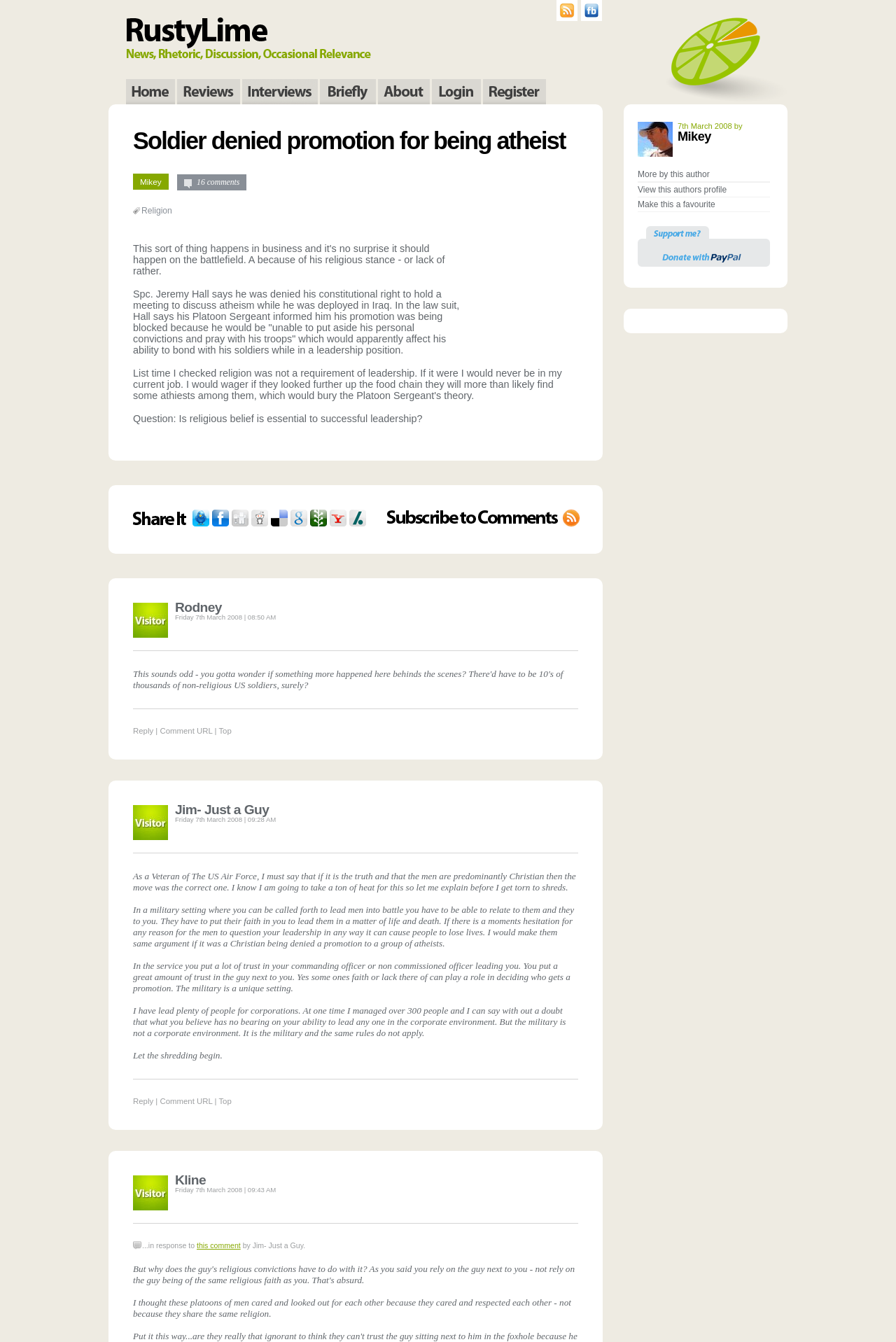Determine the main text heading of the webpage and provide its content.

Soldier denied promotion for being atheist